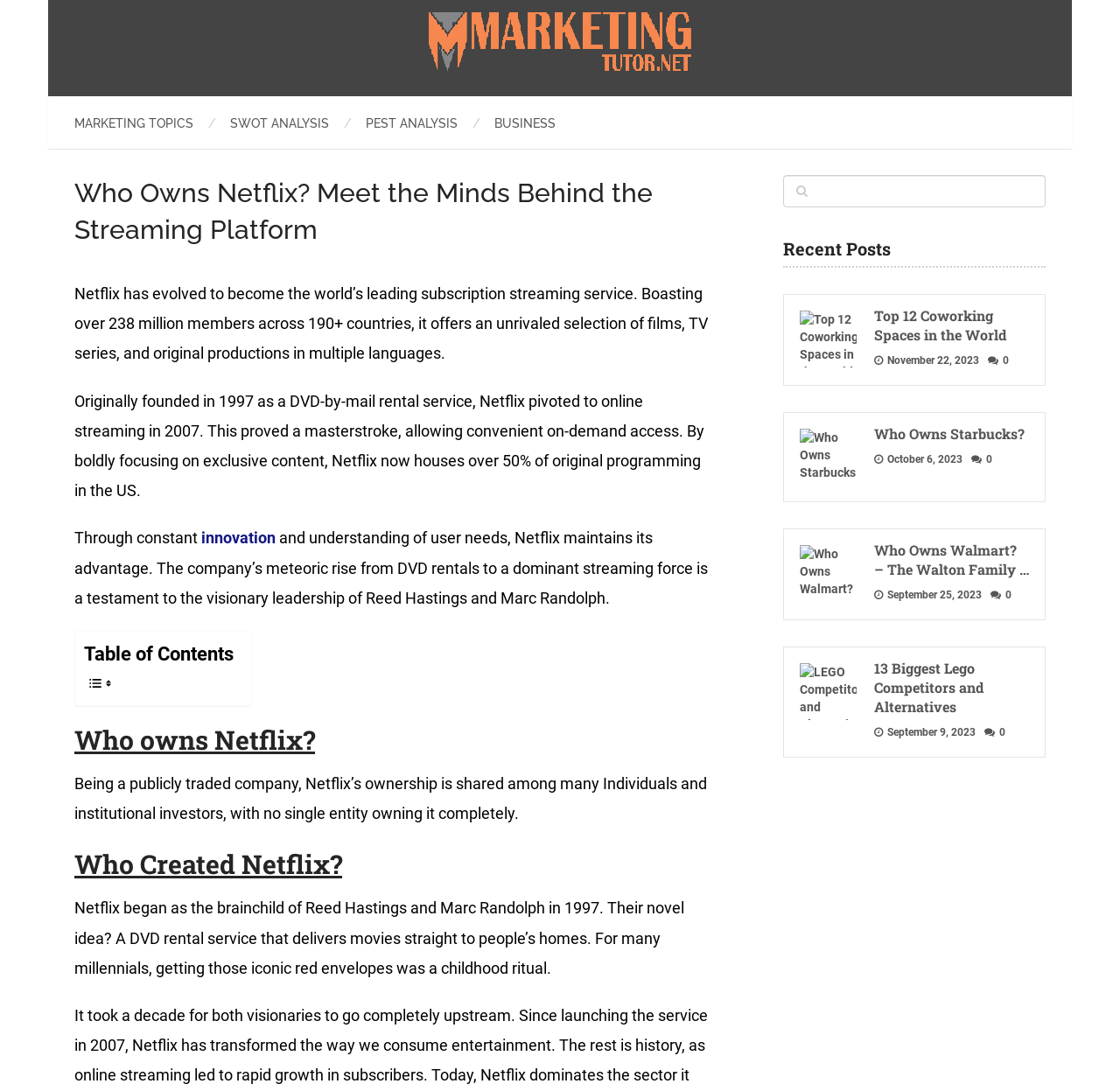What is the purpose of the 'Table of Contents' section?
Observe the image and answer the question with a one-word or short phrase response.

To navigate the webpage